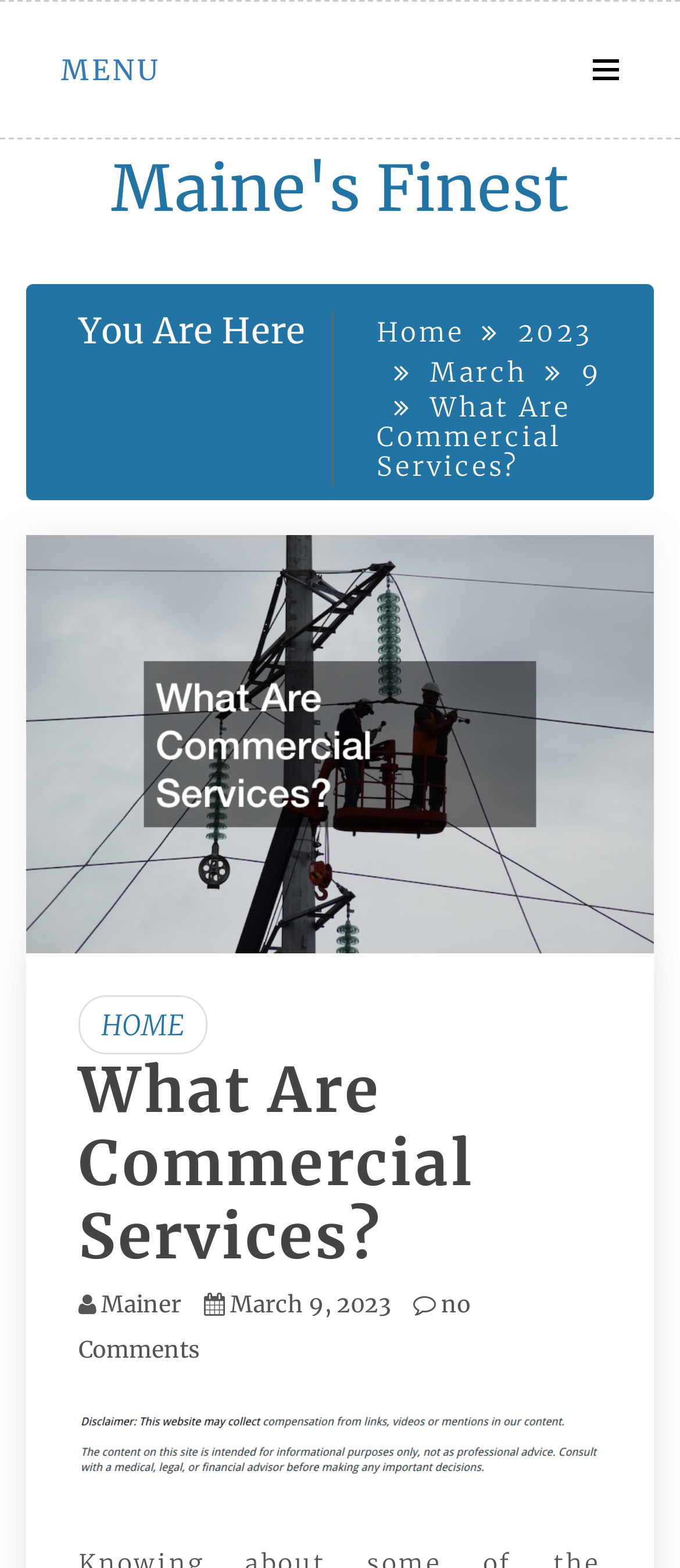Elaborate on the different components and information displayed on the webpage.

The webpage is about commercial services, specifically discussing what they are and their relation to residential property services. At the top left, there is a link labeled "MENU". Next to it, there is a heading "Maine's Finest" with a link to the same name below it. 

Below the heading, there is a section labeled "You Are Here" with a navigation menu, also known as breadcrumbs, showing the current page's location in the website's hierarchy. The breadcrumbs consist of links to "Home", "2023", "March", and "9". 

To the right of the breadcrumbs, there is a static text "What Are Commercial Services?" which is also the title of the webpage. Below this title, there is a link to "HOME" on the left, and a heading "What Are Commercial Services?" with a link to the same name on the right. 

Further down, there are links to "Mainer" and "March 9, 2023" with a time element, as well as a link with a no-comment icon. At the bottom, there is an image, and a static text with a non-breaking space character.